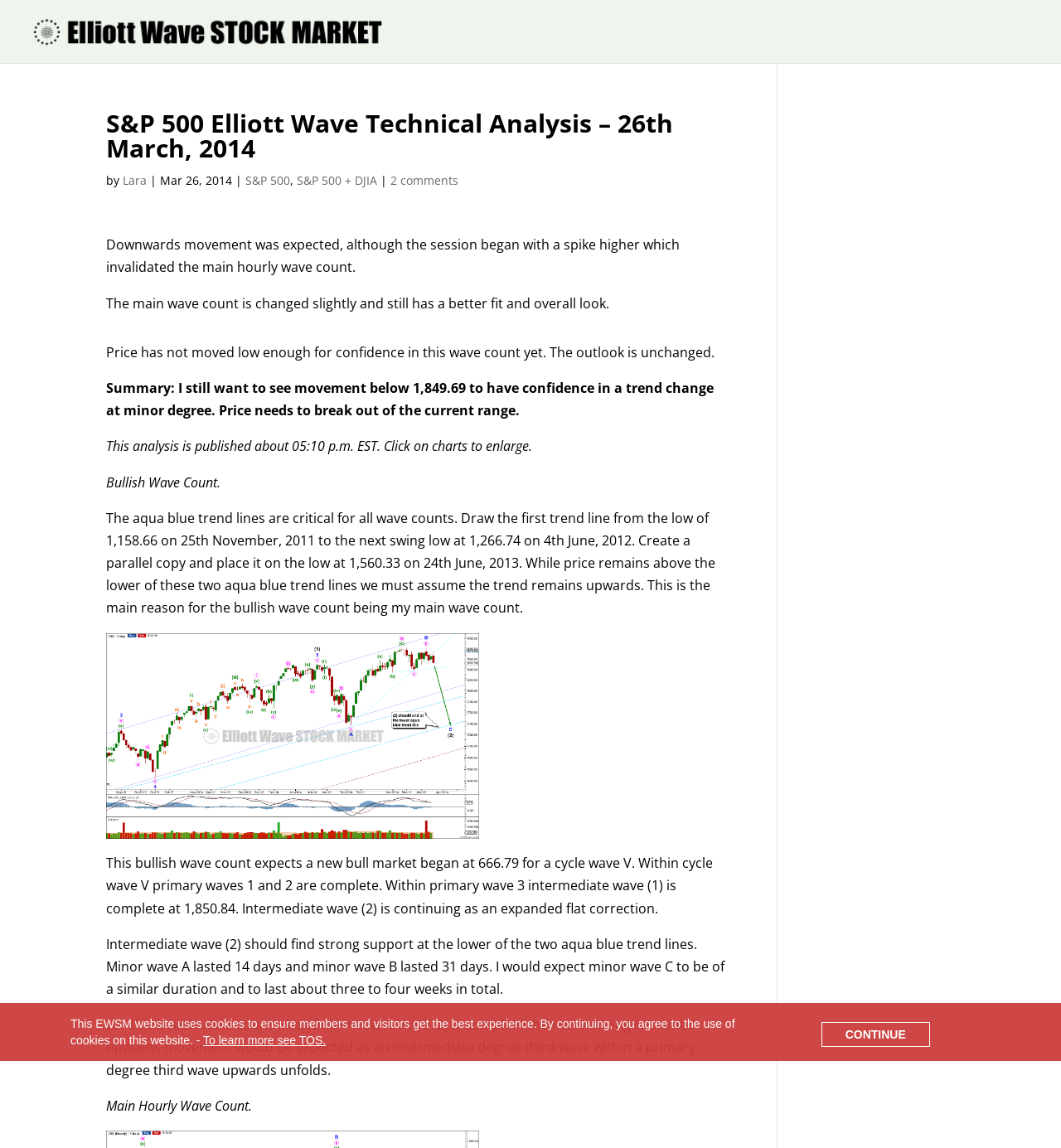What is the text of the webpage's headline?

S&P 500 Elliott Wave Technical Analysis – 26th March, 2014